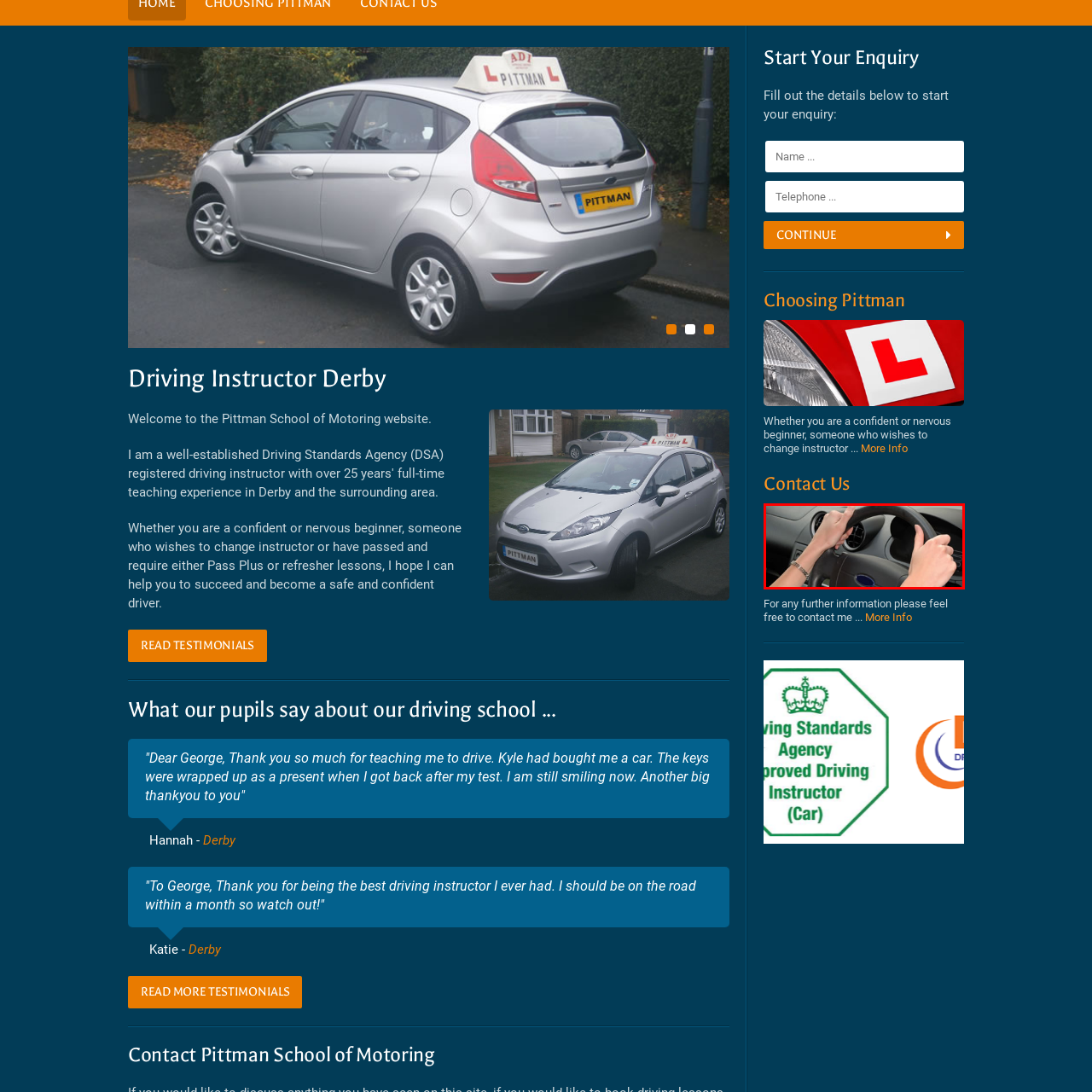What type of instruction is highlighted in the image?
Analyze the image segment within the red bounding box and respond to the question using a single word or brief phrase.

Hands-on instruction